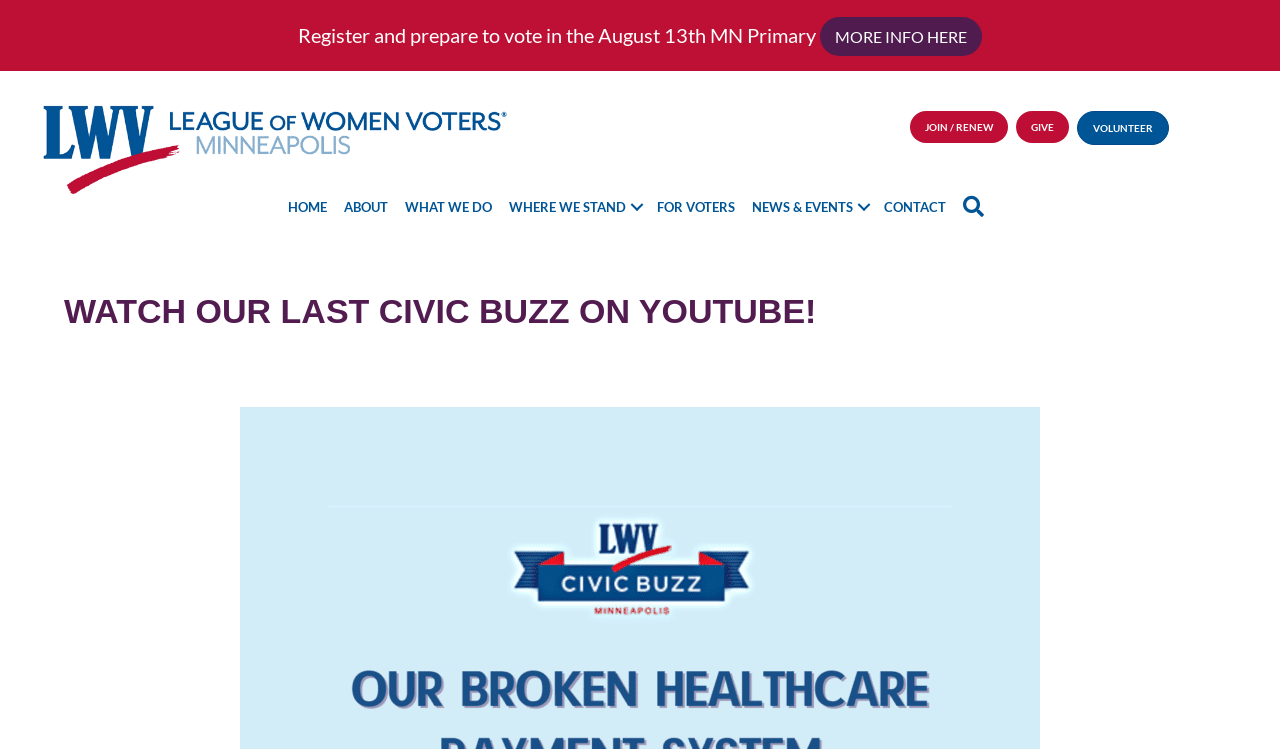How many navigation links are available?
Kindly give a detailed and elaborate answer to the question.

The question is asking about the number of navigation links, which can be found in the navigation element 'Menu' containing 8 link elements with the text 'HOME', 'ABOUT', 'WHAT WE DO', 'WHERE WE STAND', 'FOR VOTERS', 'NEWS & EVENTS', 'CONTACT', and 'Search'.